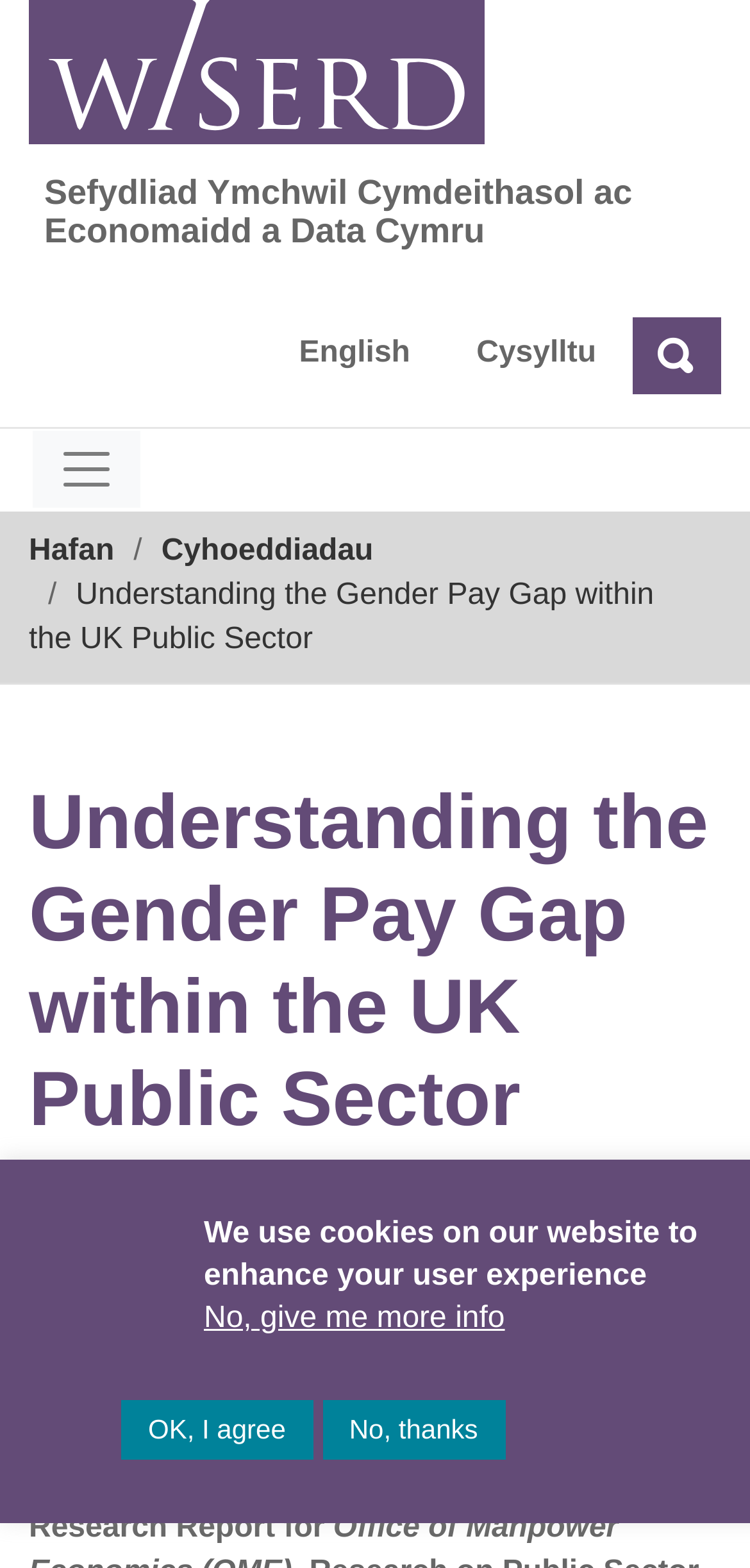Please specify the coordinates of the bounding box for the element that should be clicked to carry out this instruction: "go to home page". The coordinates must be four float numbers between 0 and 1, formatted as [left, top, right, bottom].

None